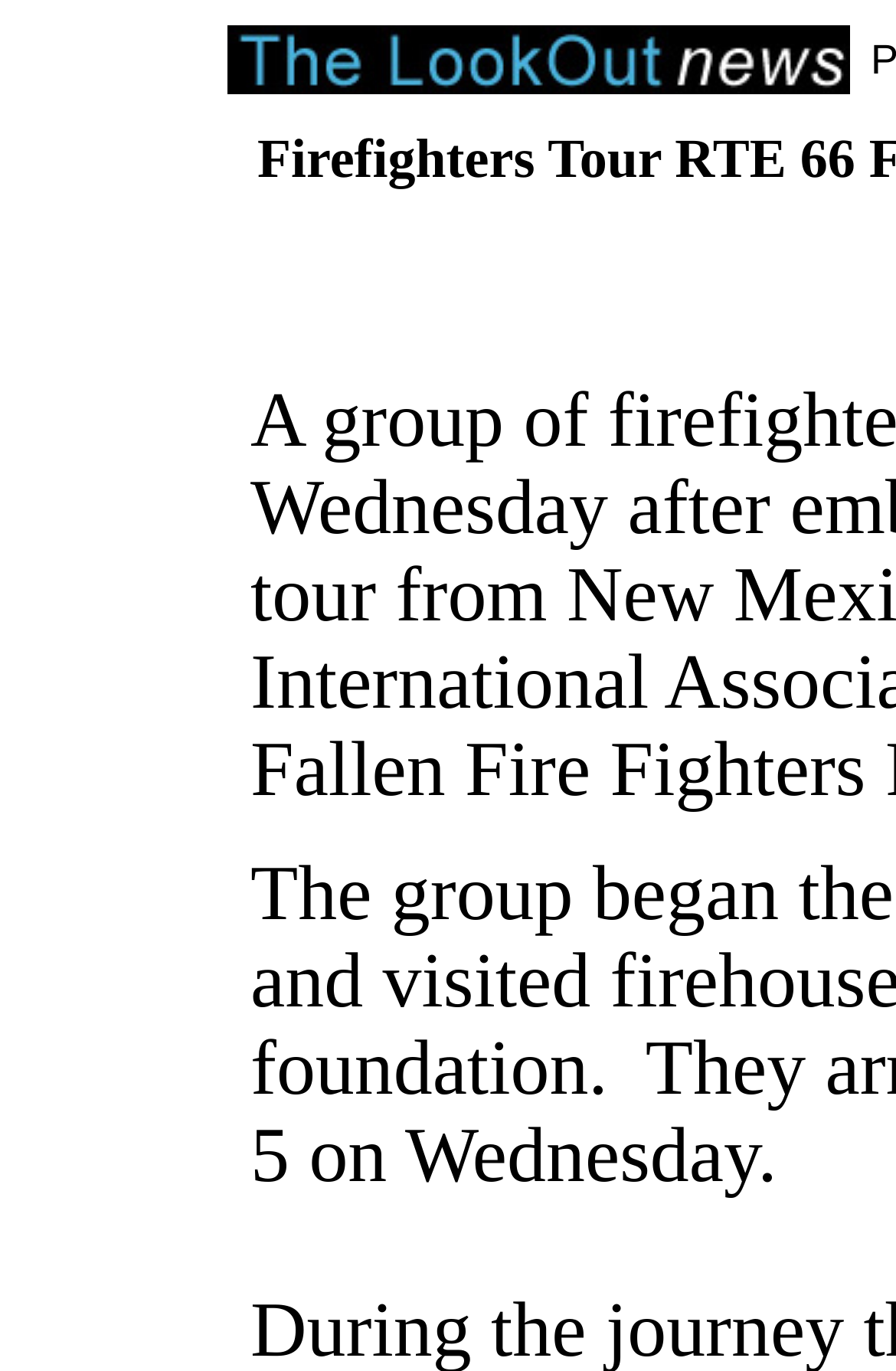Predict the bounding box for the UI component with the following description: "alt="The Lookout news Logo" name="Logo"".

[0.254, 0.047, 0.949, 0.075]